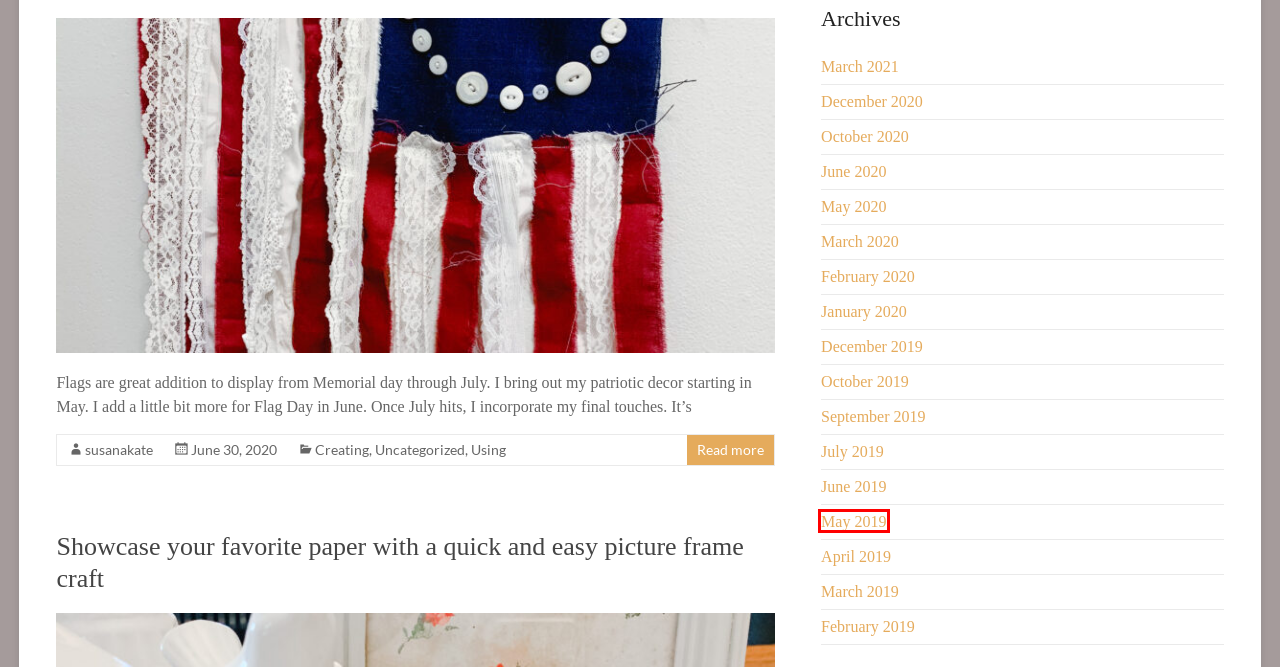You are provided with a screenshot of a webpage that includes a red rectangle bounding box. Please choose the most appropriate webpage description that matches the new webpage after clicking the element within the red bounding box. Here are the candidates:
A. March 2019 – Novel Goods
B. April 2019 – Novel Goods
C. October 2020 – Novel Goods
D. May 2020 – Novel Goods
E. susanakate – Novel Goods
F. July 2019 – Novel Goods
G. October 2019 – Novel Goods
H. May 2019 – Novel Goods

H